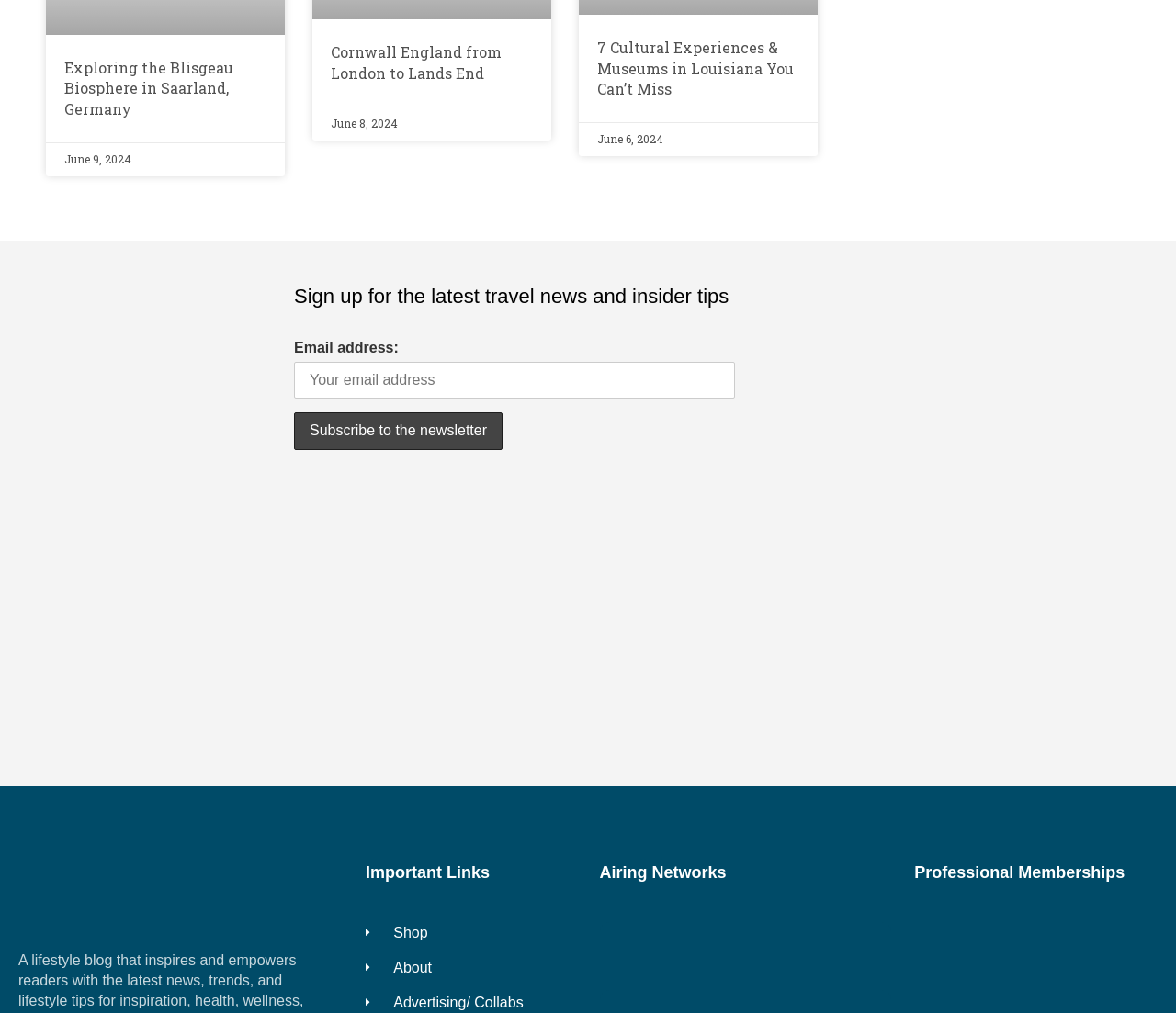Please determine the bounding box coordinates of the element to click on in order to accomplish the following task: "Subscribe to the newsletter". Ensure the coordinates are four float numbers ranging from 0 to 1, i.e., [left, top, right, bottom].

[0.25, 0.407, 0.427, 0.444]